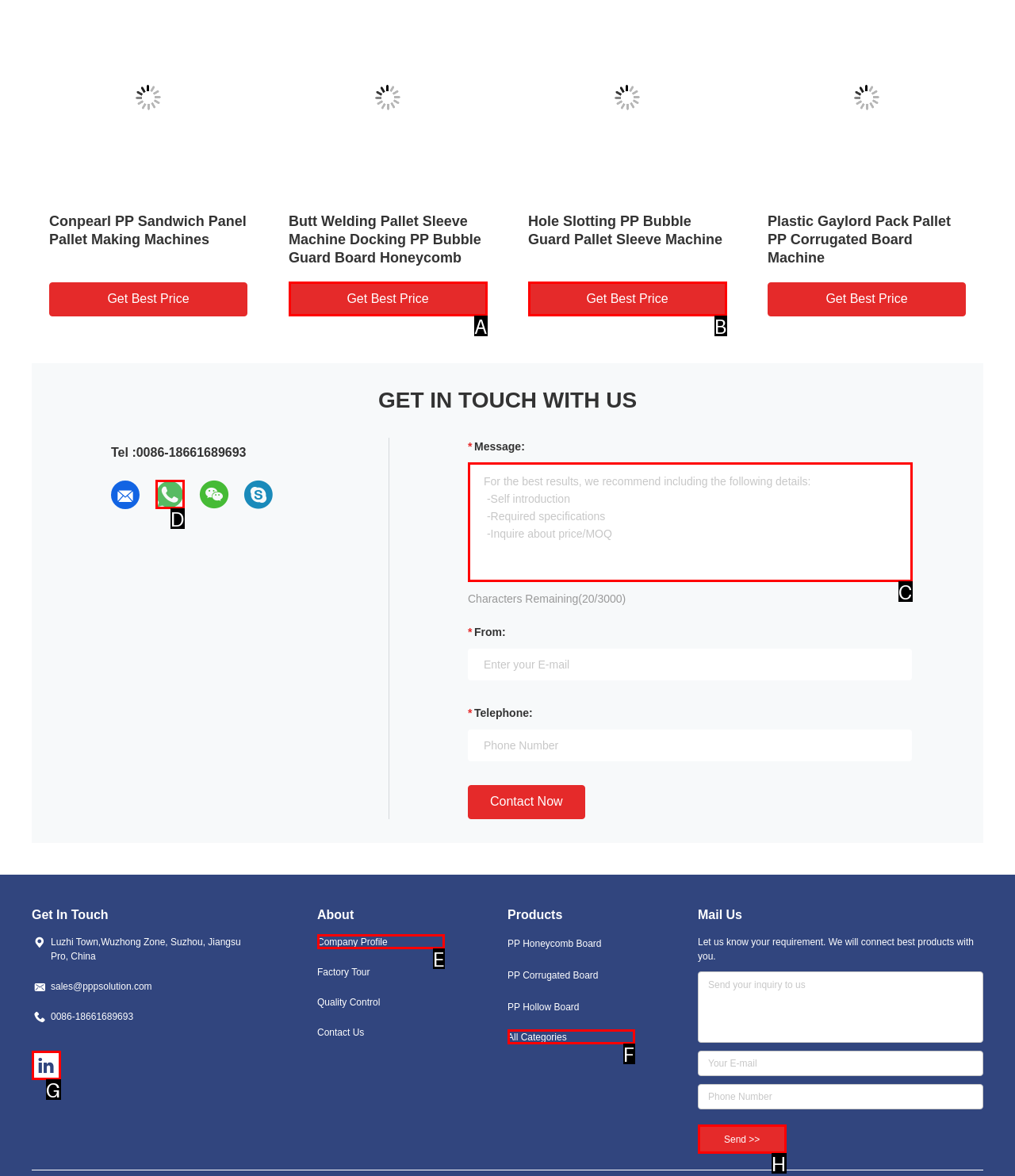Select the option that aligns with the description: title="whatsapp"
Respond with the letter of the correct choice from the given options.

D